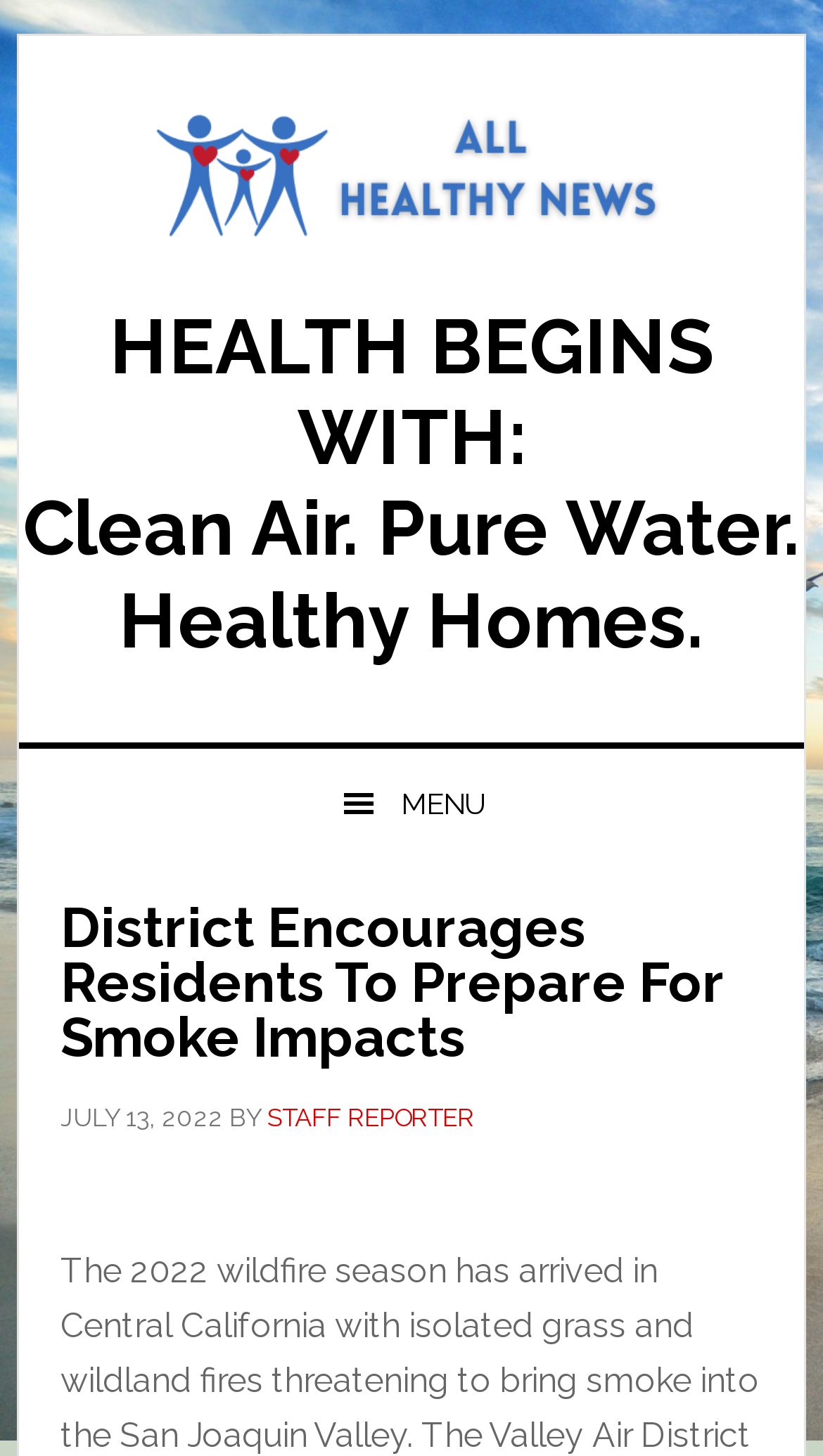Reply to the question below using a single word or brief phrase:
What is the name of the news section?

ALL HEALTHY NEWS